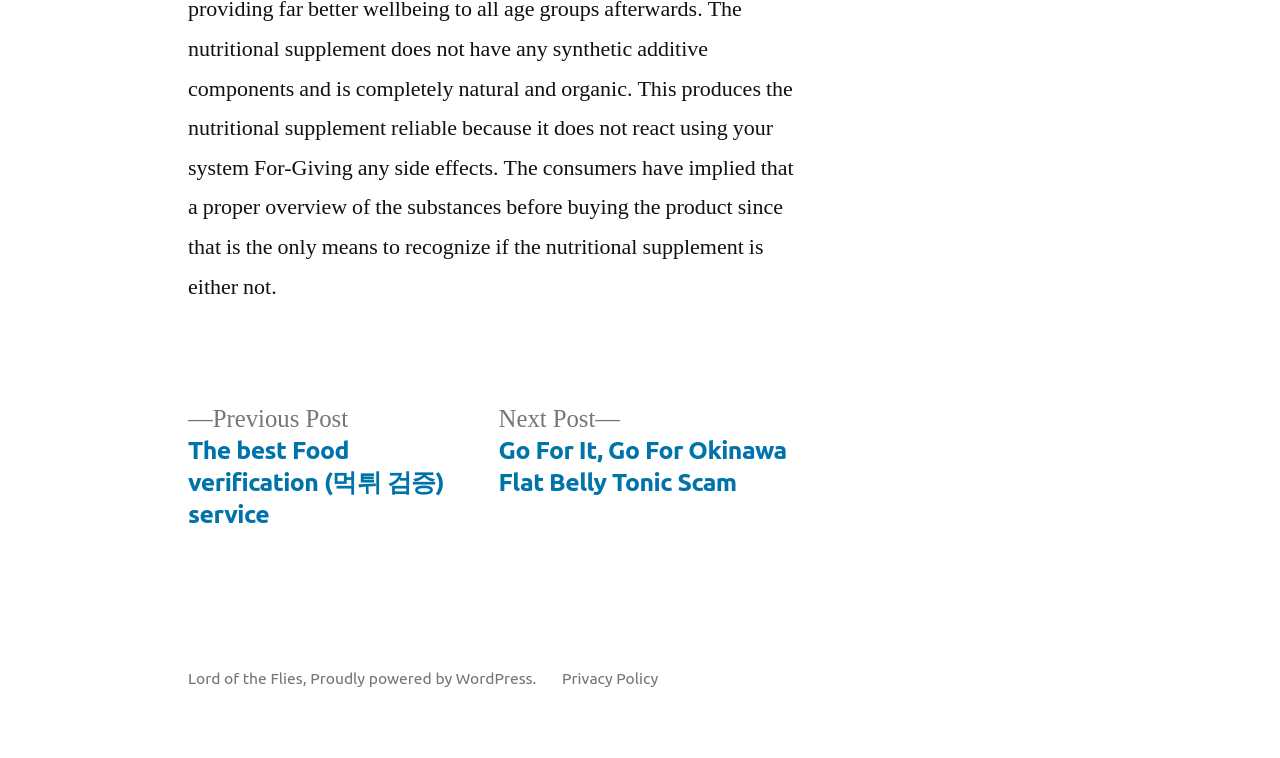Answer the question using only one word or a concise phrase: What is the name of the book mentioned?

Lord of the Flies